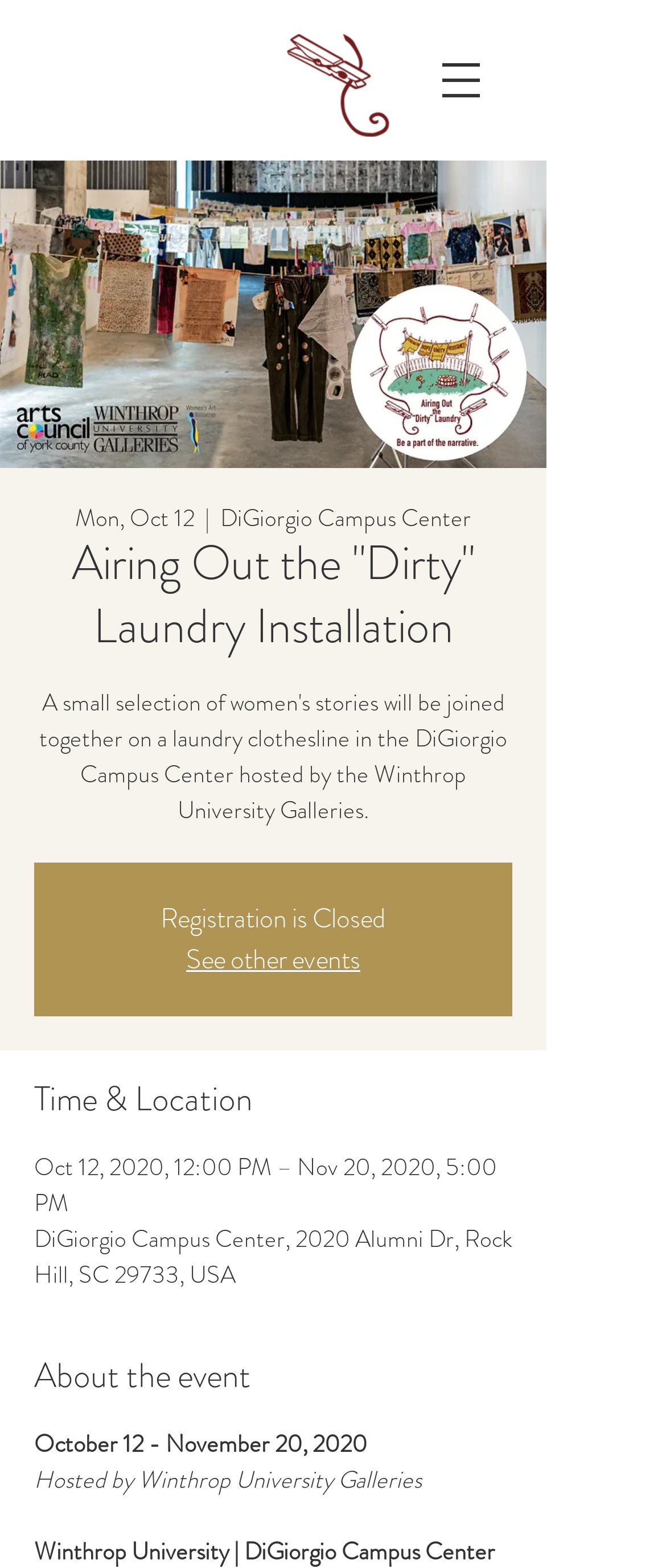Offer an extensive depiction of the webpage and its key elements.

The webpage appears to be an event page for an installation called "Airing Out the 'Dirty' Laundry" hosted by the Winthrop University Galleries. At the top right corner, there is a button to open a navigation menu. Below it, there is an image with a caption "Airing Out the 'Dirty' Laundry Installation". 

To the right of the image, there is a section displaying the event date "Mon, Oct 12" and the location "DiGiorgio Campus Center". Above this section, there is a heading with the same title as the image caption. 

Below the image, there is a notice stating "Registration is Closed". Next to it, there is a link to "See other events". 

The event details are organized into three sections: "Time & Location", "About the event", and an unnamed section at the bottom. The "Time & Location" section displays the event duration from October 12 to November 20, 2020, and the venue address. The "About the event" section has a brief description of the event, mentioning the dates and the host. The bottom section displays the host's name and location again.